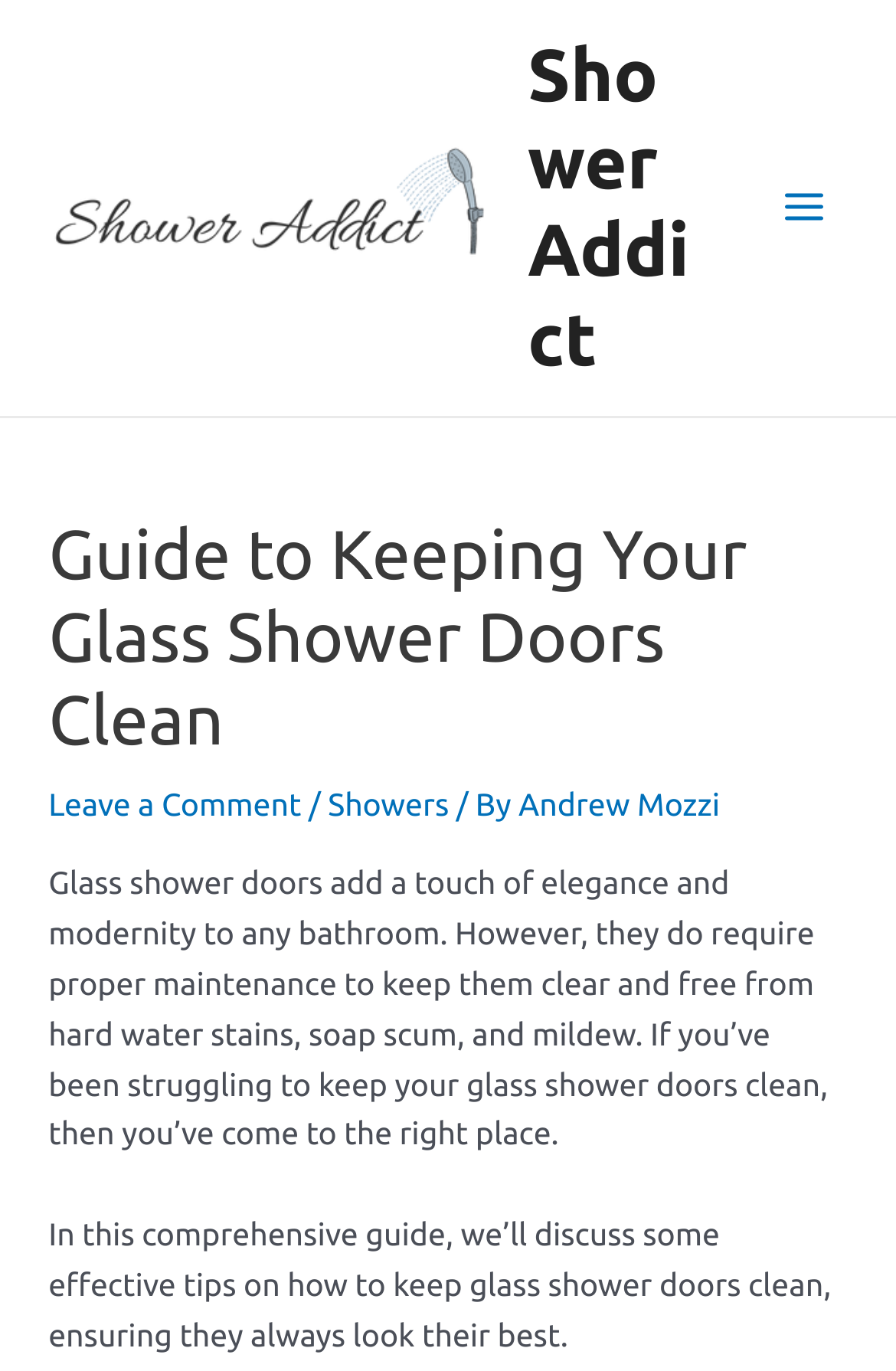Use a single word or phrase to answer the question:
How many sections does this article have?

At least 2